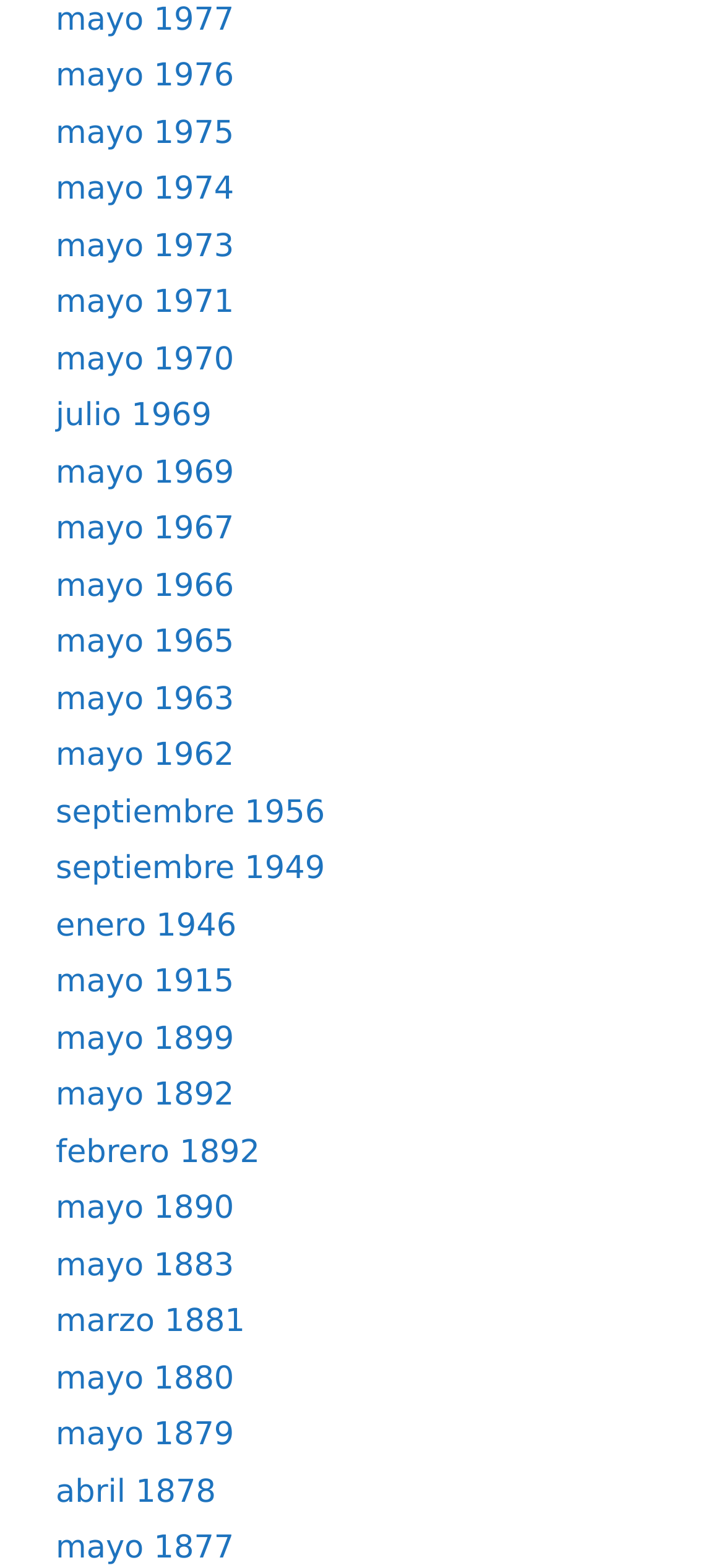Kindly determine the bounding box coordinates of the area that needs to be clicked to fulfill this instruction: "View the location on How to find us".

None